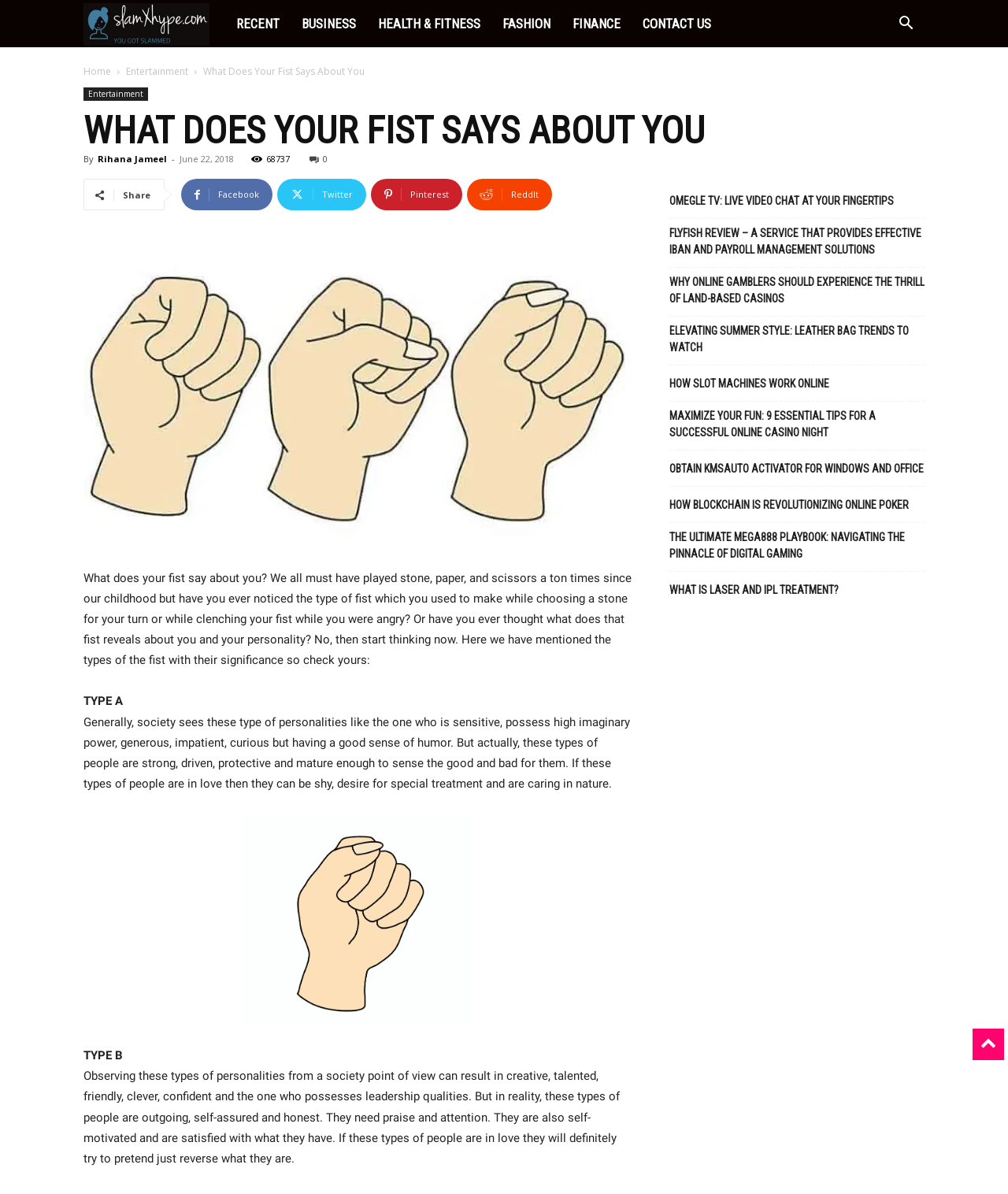Given the description "Contact Us", determine the bounding box of the corresponding UI element.

[0.502, 0.0, 0.591, 0.04]